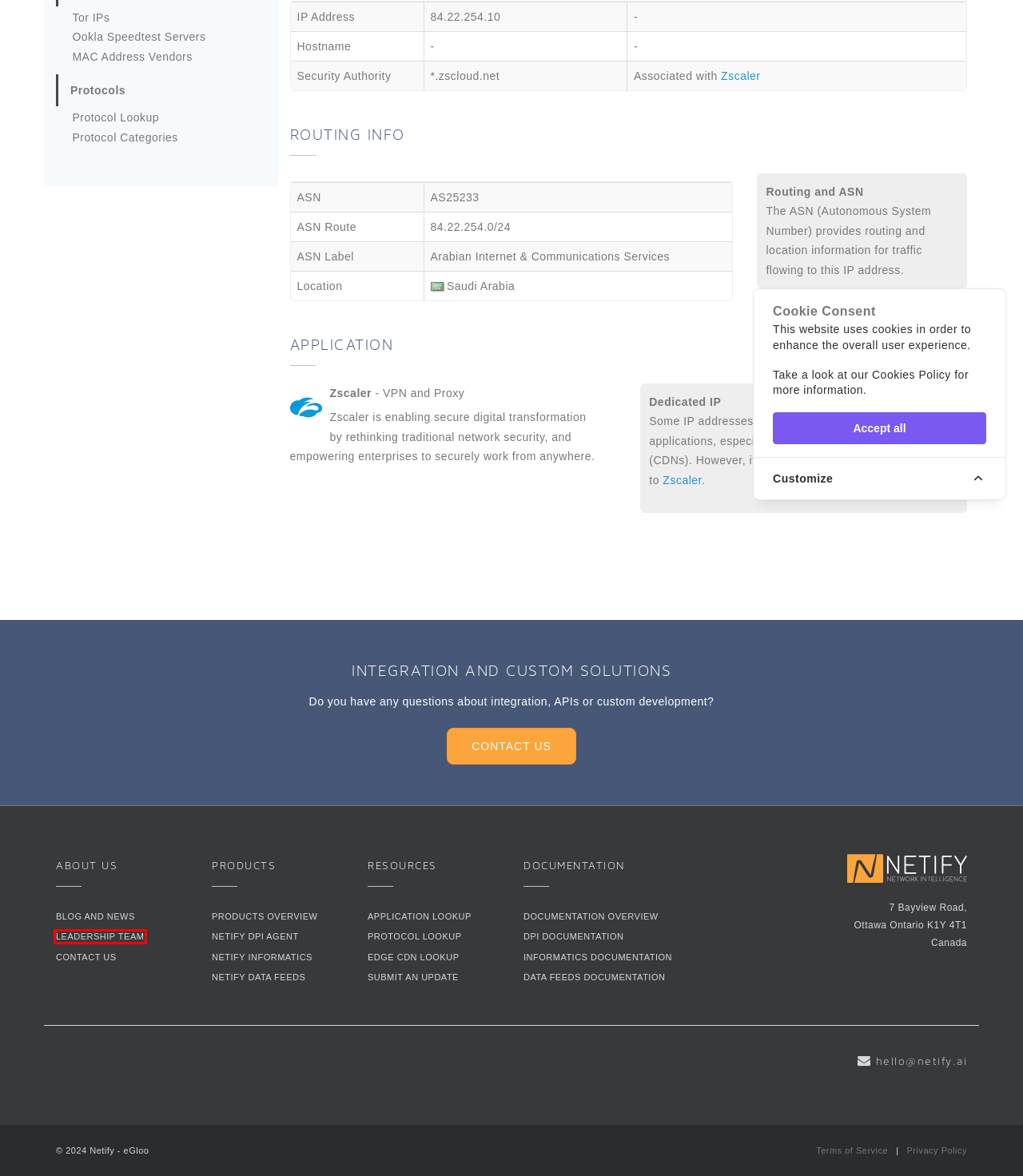Observe the webpage screenshot and focus on the red bounding box surrounding a UI element. Choose the most appropriate webpage description that corresponds to the new webpage after clicking the element in the bounding box. Here are the candidates:
A. Terms of Service - Netify
B. Netify - Documentation
C. Privacy Policy - Netify
D. Application Lookup - Netify
E. Netify - Network Intelligence
F. Contact Us | Netify
G. Leadership Team - Netify
H. Netify Blog and News

G